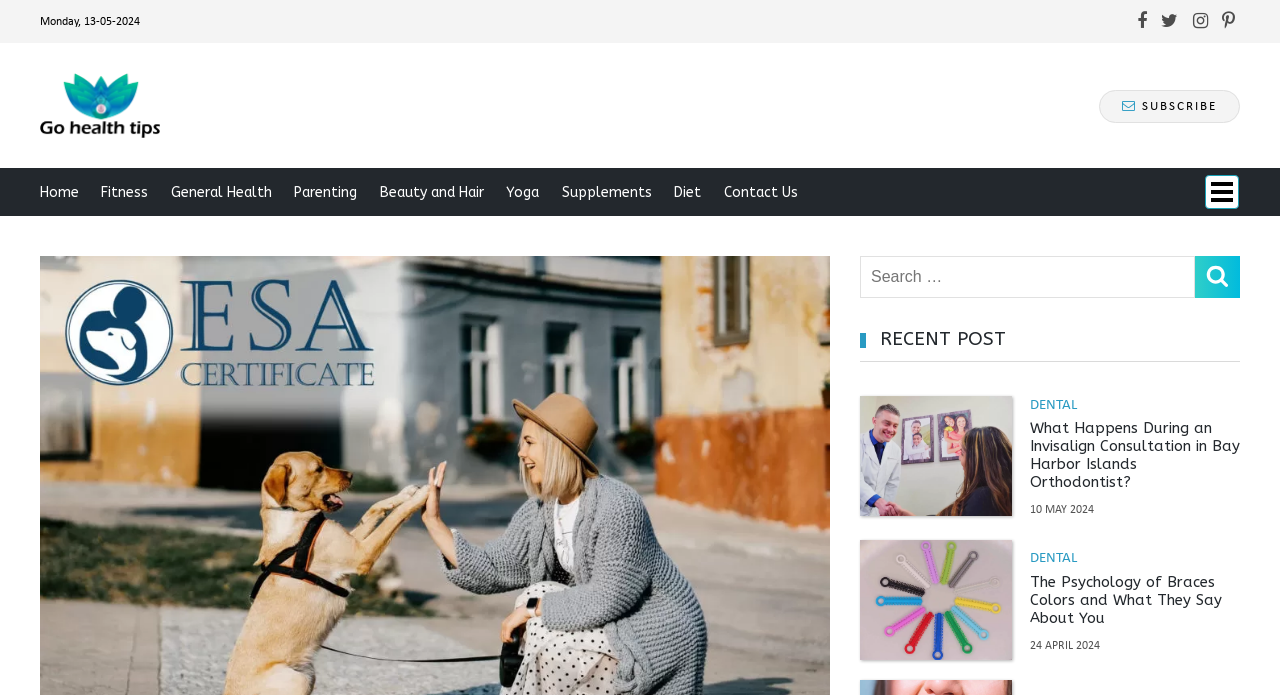Please specify the bounding box coordinates of the clickable region necessary for completing the following instruction: "View the article about Invisalign consultation". The coordinates must consist of four float numbers between 0 and 1, i.e., [left, top, right, bottom].

[0.805, 0.603, 0.969, 0.707]